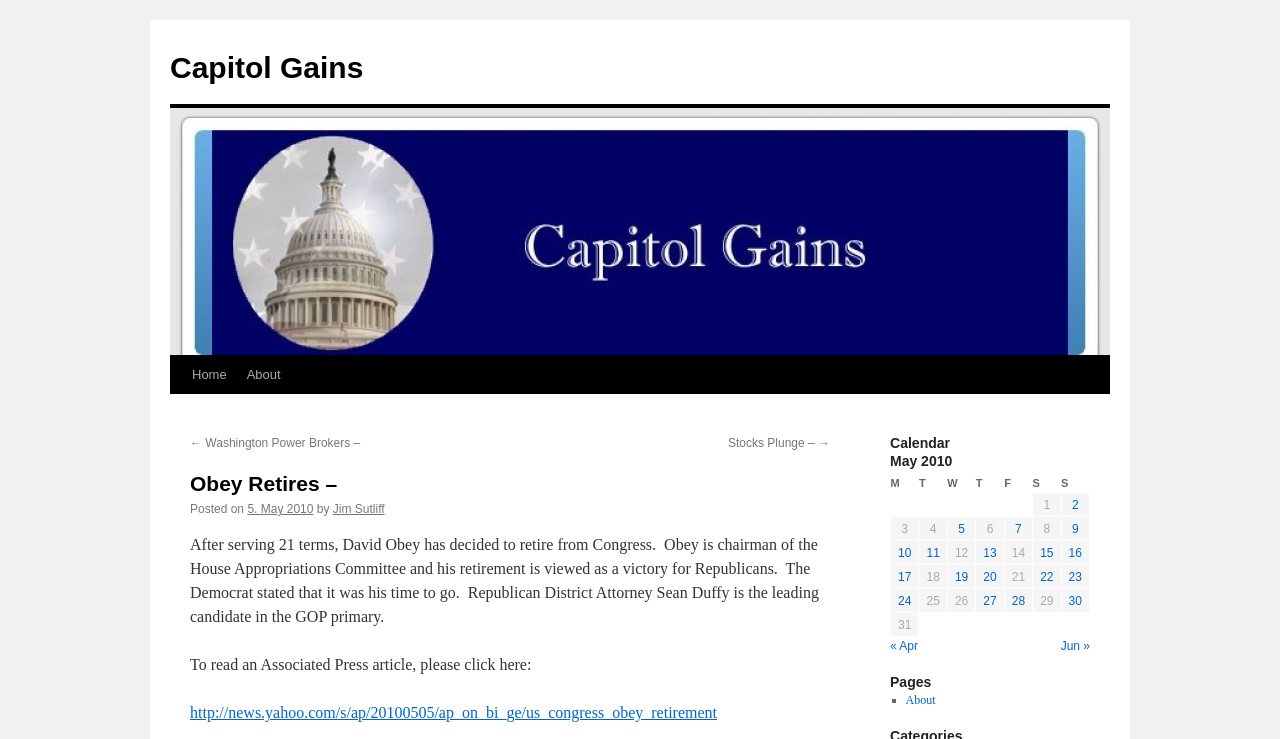Who is the leading candidate in the GOP primary?
Please give a detailed and elaborate answer to the question.

The answer can be found in the article text, which states 'Republican District Attorney Sean Duffy is the leading candidate in the GOP primary.'